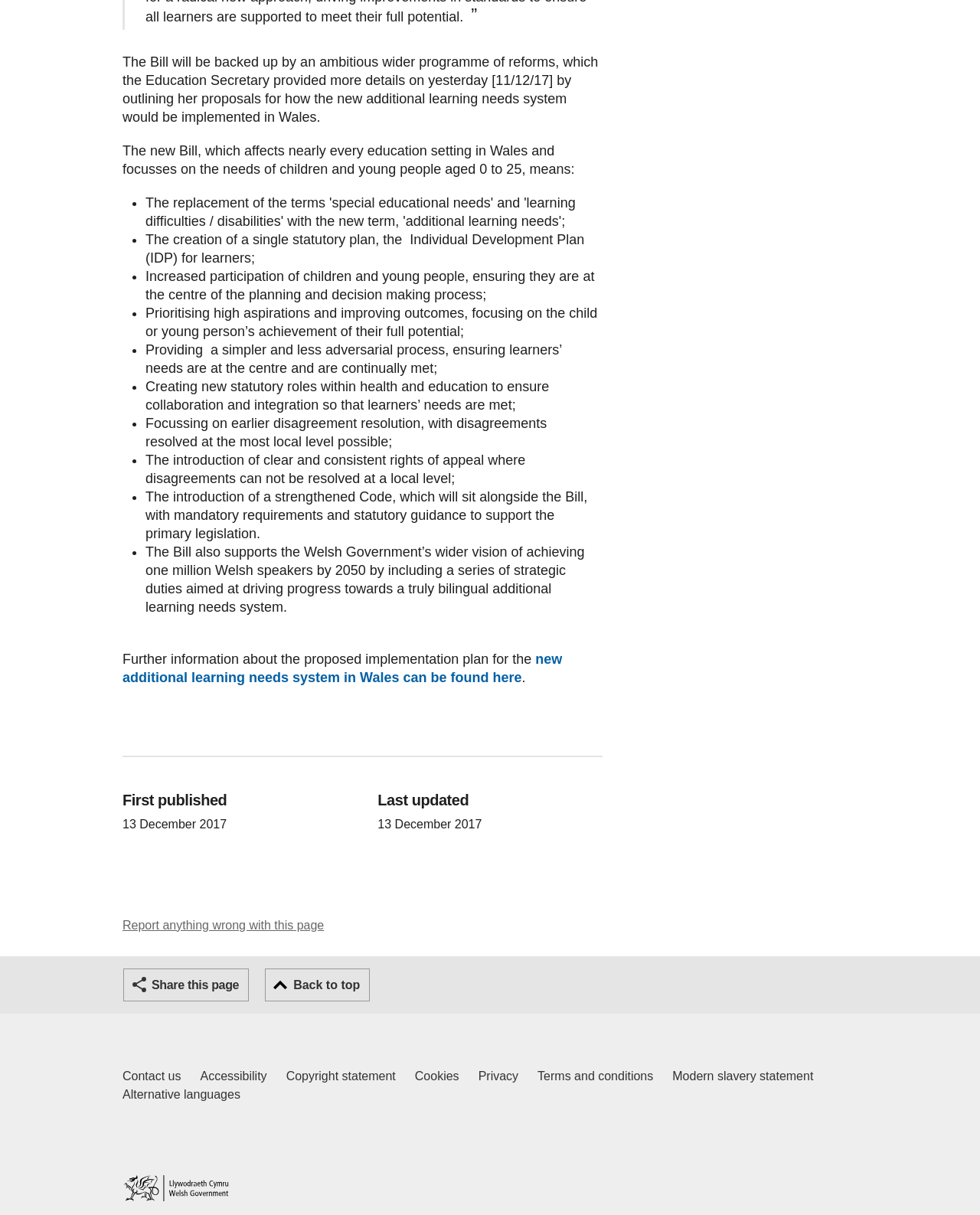Use the details in the image to answer the question thoroughly: 
What can be found by following the link 'new additional learning needs system in Wales can be found here'?

The link is provided in the context of discussing the proposed implementation plan for the new additional learning needs system in Wales, suggesting that following the link will provide more information on this topic.